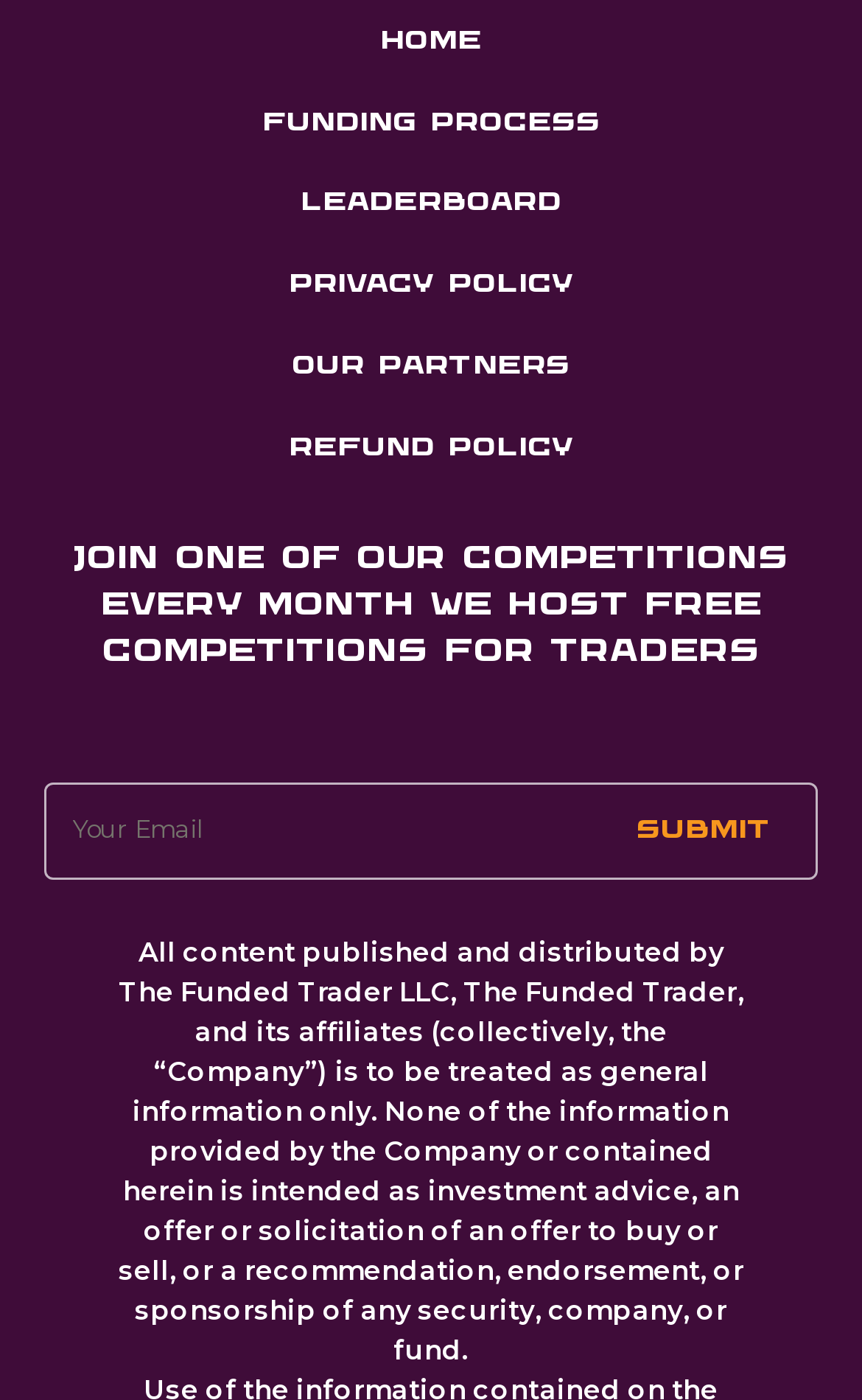Locate the bounding box coordinates of the element to click to perform the following action: 'Check the Privacy Policy'. The coordinates should be given as four float values between 0 and 1, in the form of [left, top, right, bottom].

[0.335, 0.193, 0.665, 0.21]